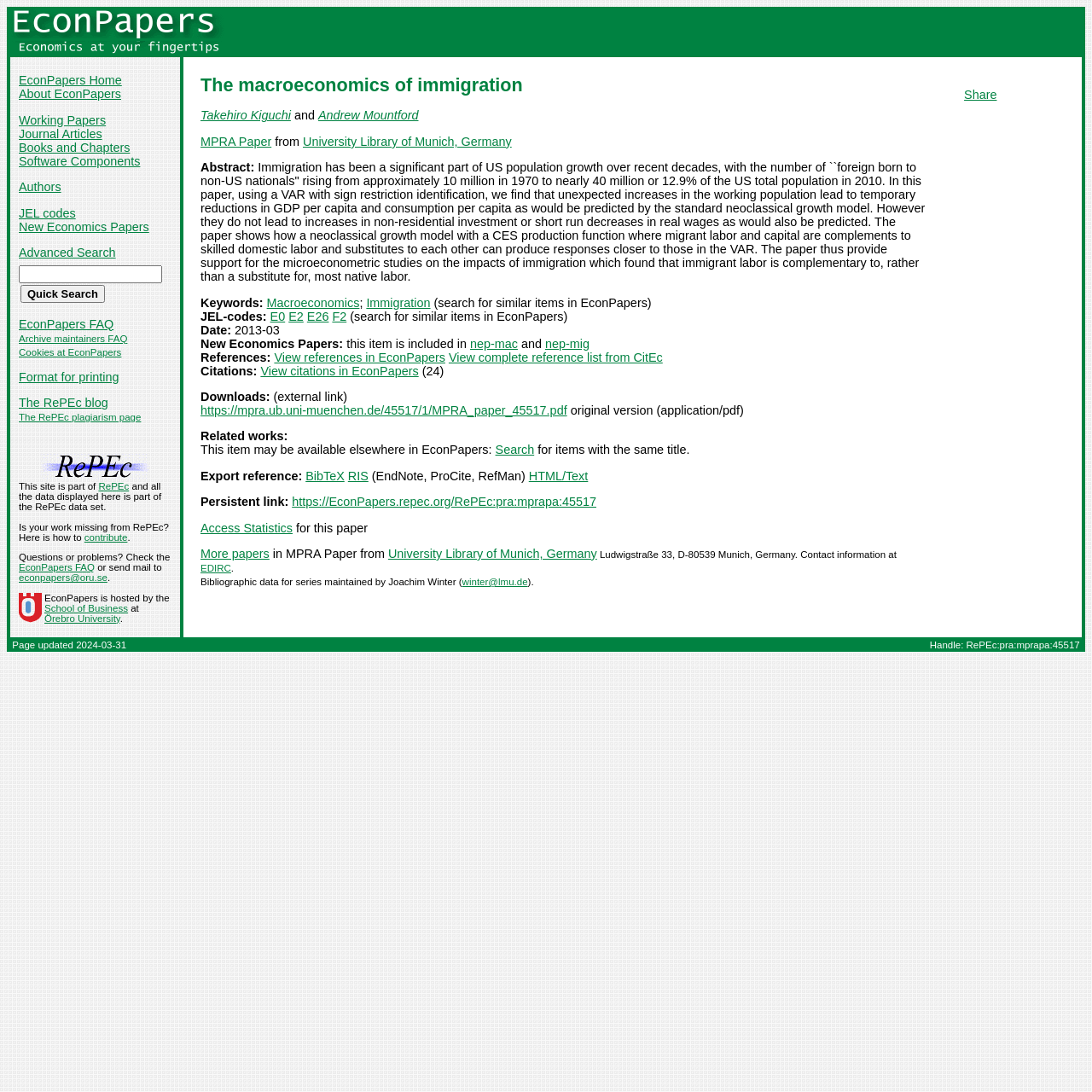What is the date of the paper?
Can you provide an in-depth and detailed response to the question?

I found the date of the paper by looking at the section below the abstract, where it is written 'Date: 2013-03'.